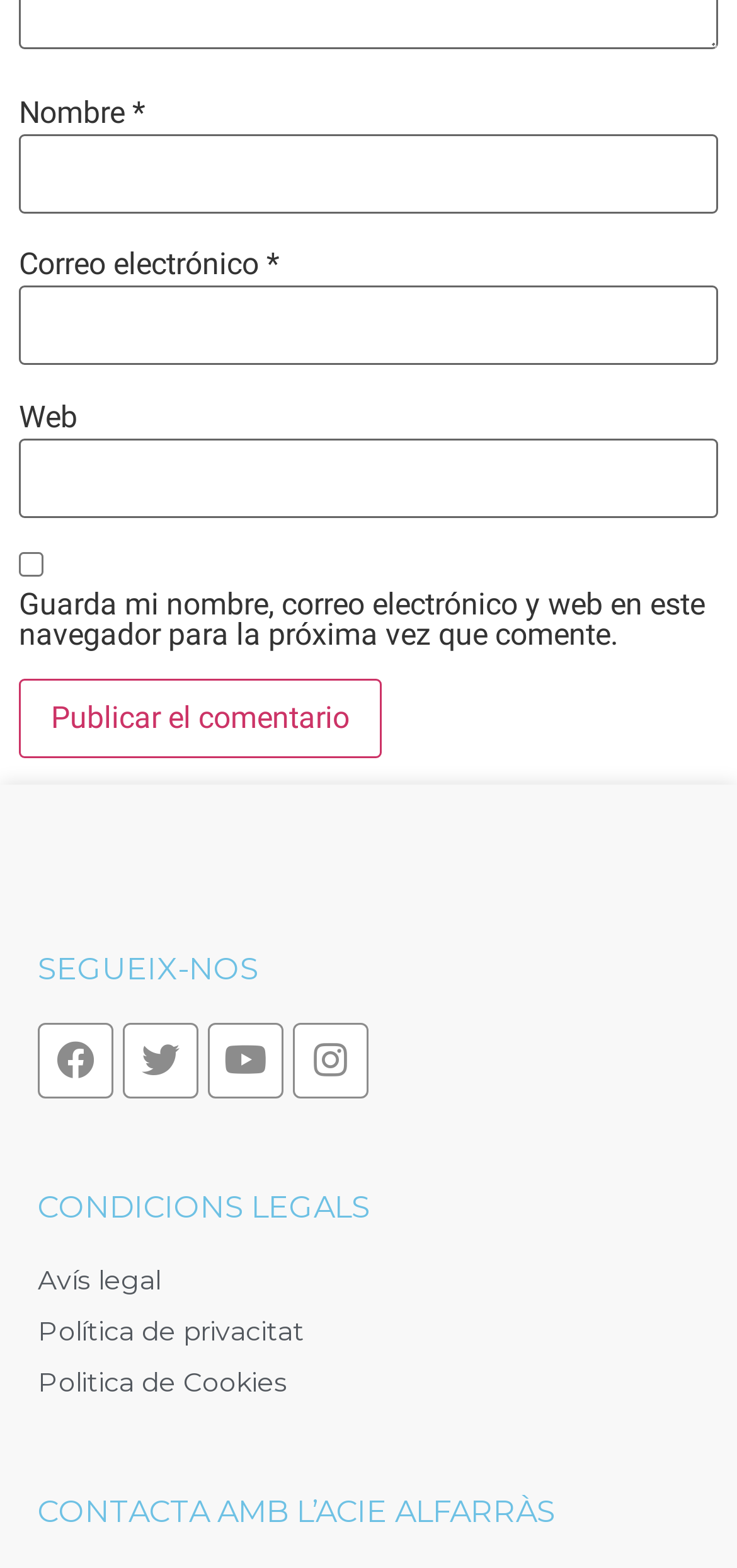What are the available legal documents?
Please use the image to deliver a detailed and complete answer.

The legal documents are located in the 'CONDICIONS LEGALS' section and include Avís legal, Política de privacitat, and Politica de Cookies, each accessible via a link.